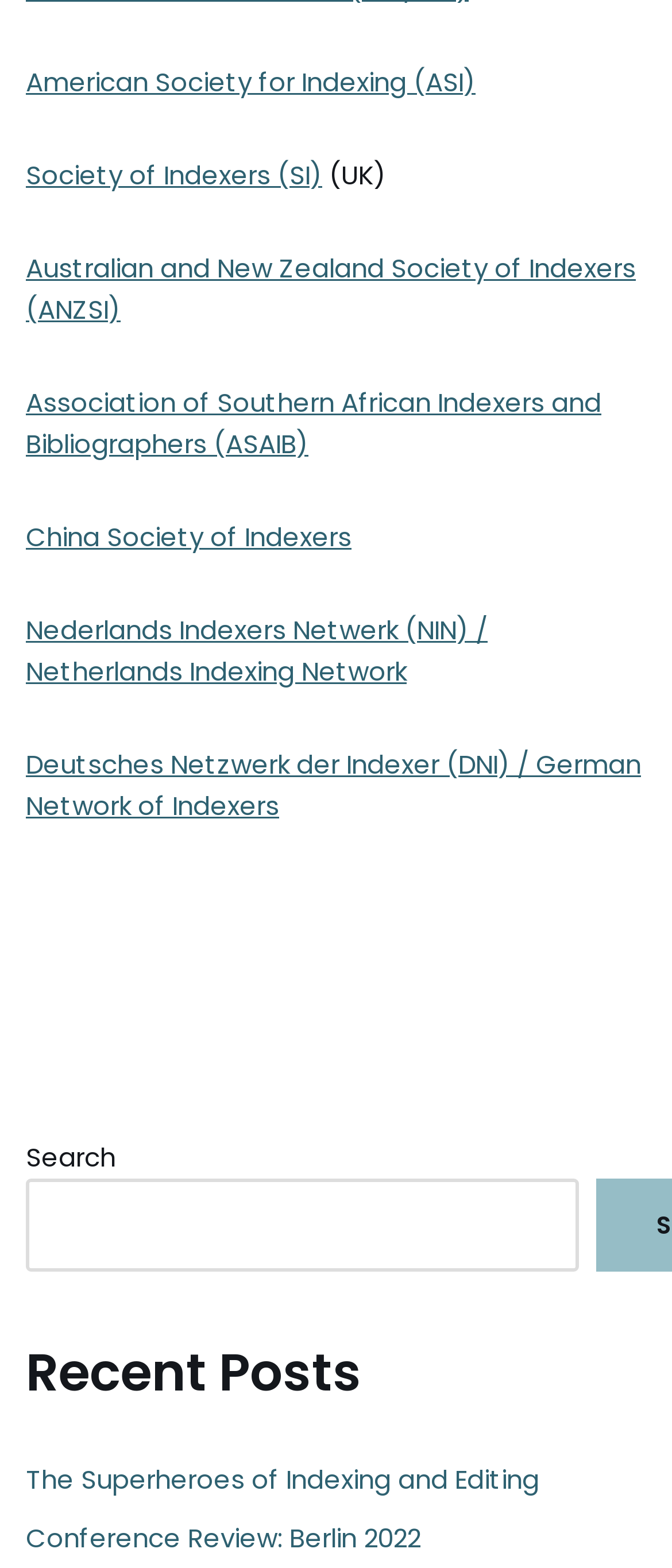Determine the bounding box coordinates for the area that needs to be clicked to fulfill this task: "Close the notification". The coordinates must be given as four float numbers between 0 and 1, i.e., [left, top, right, bottom].

None